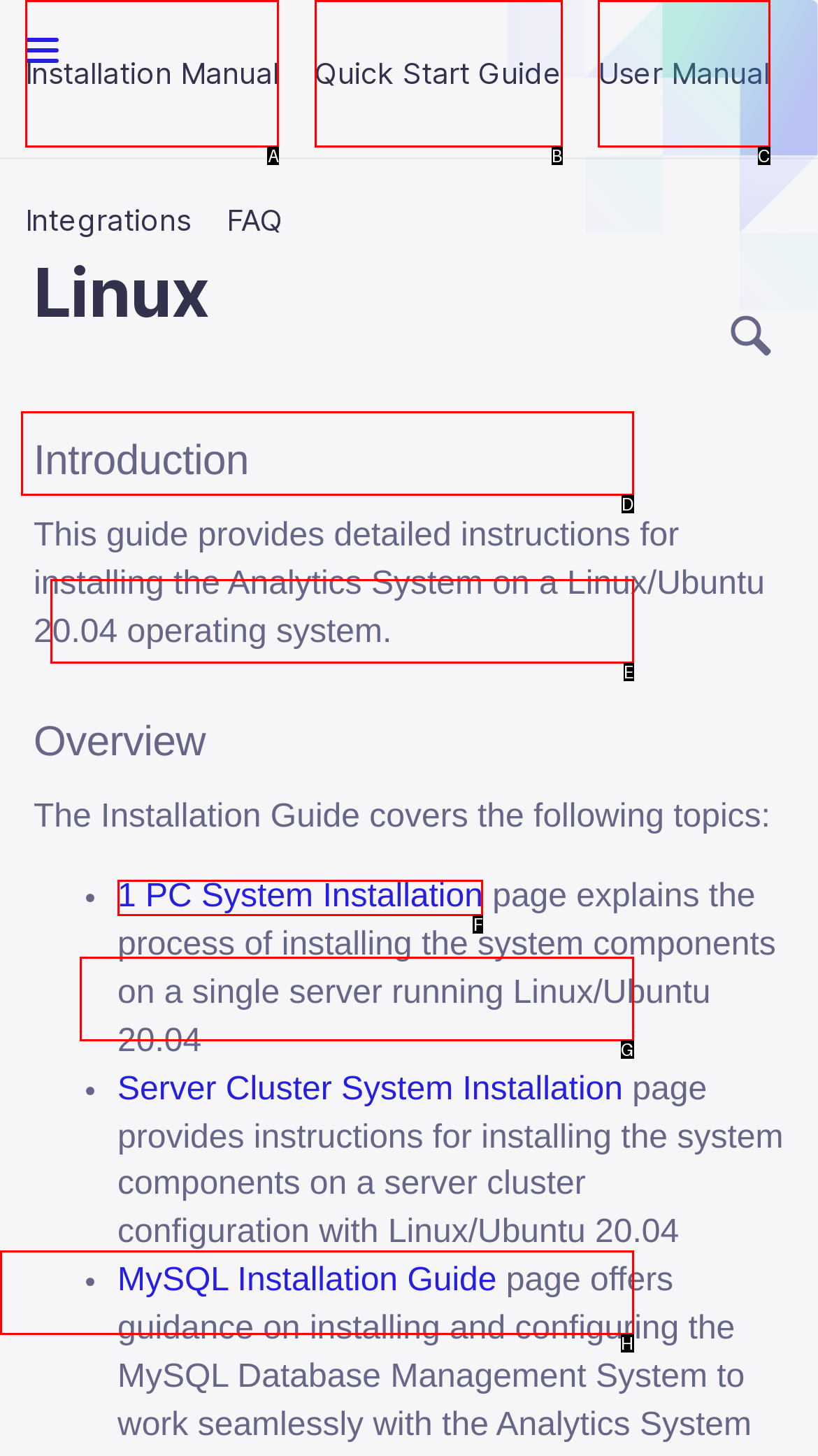For the task: Share on Twitter, specify the letter of the option that should be clicked. Answer with the letter only.

None